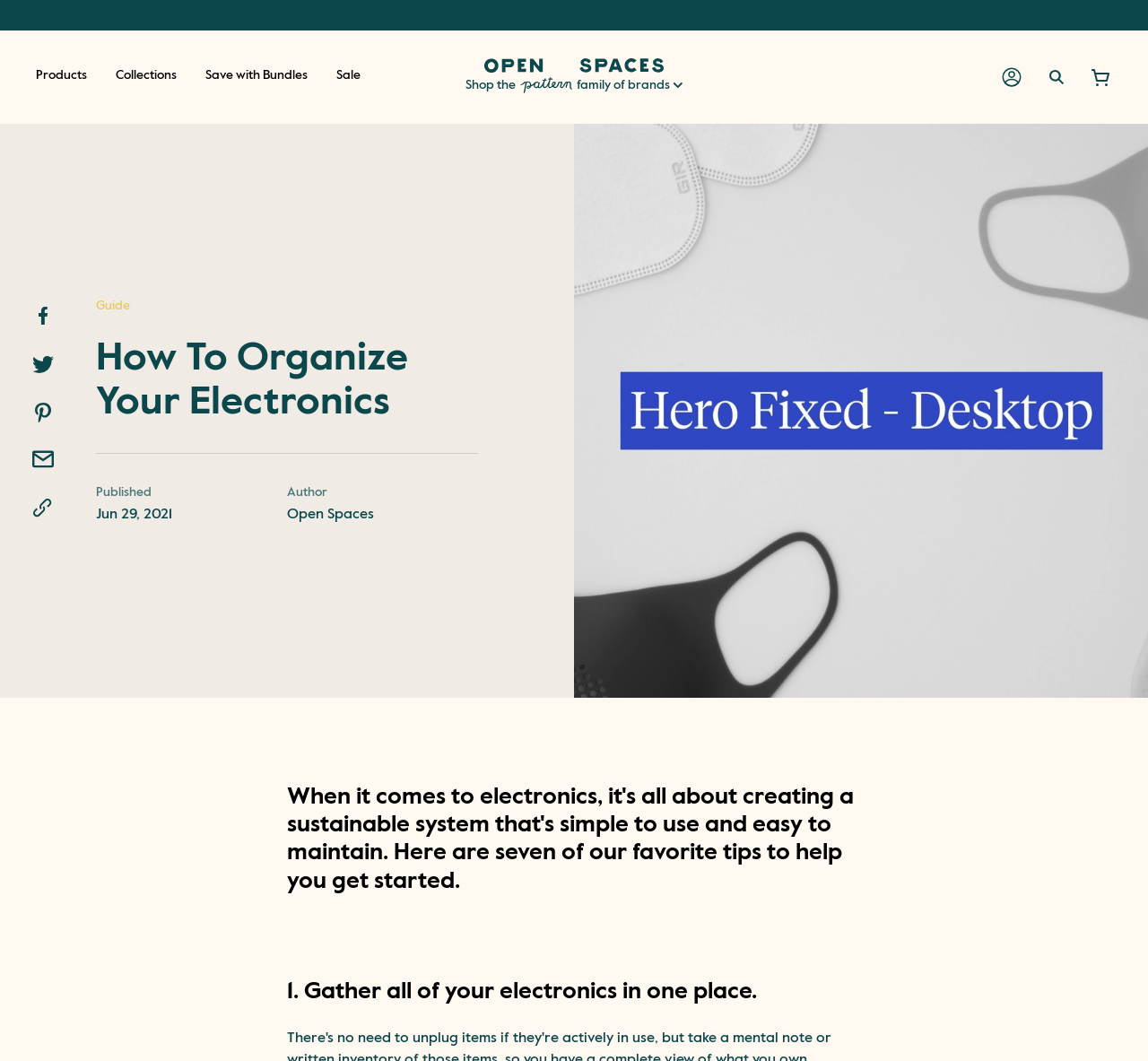Please give a one-word or short phrase response to the following question: 
What is the name of the website?

Open Spaces